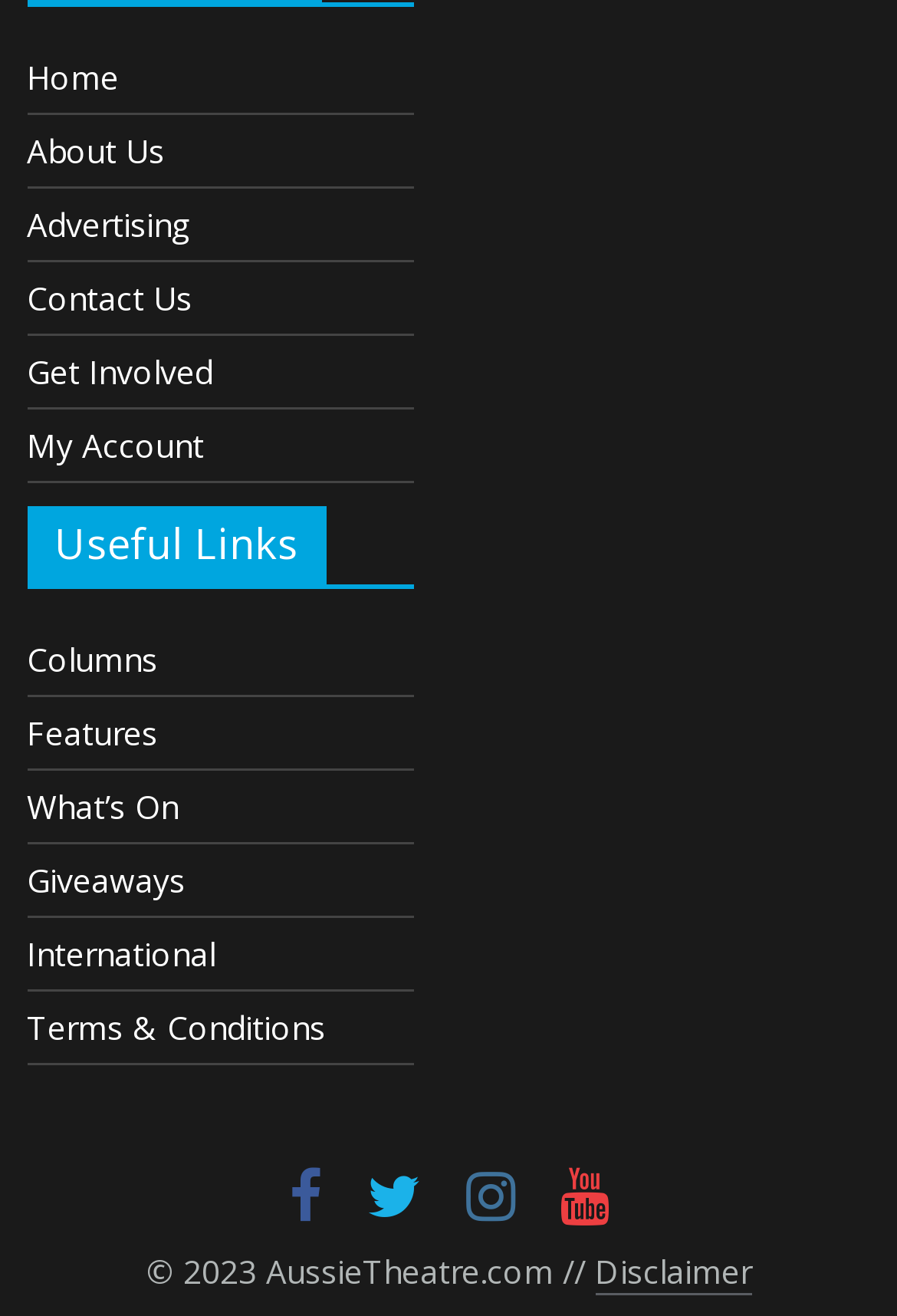Use the information in the screenshot to answer the question comprehensively: What is the last link on the bottom left?

The last link on the bottom left is 'Disclaimer' because it has the largest y-coordinate value (0.949) among all the links, indicating it is located at the bottom left of the webpage.